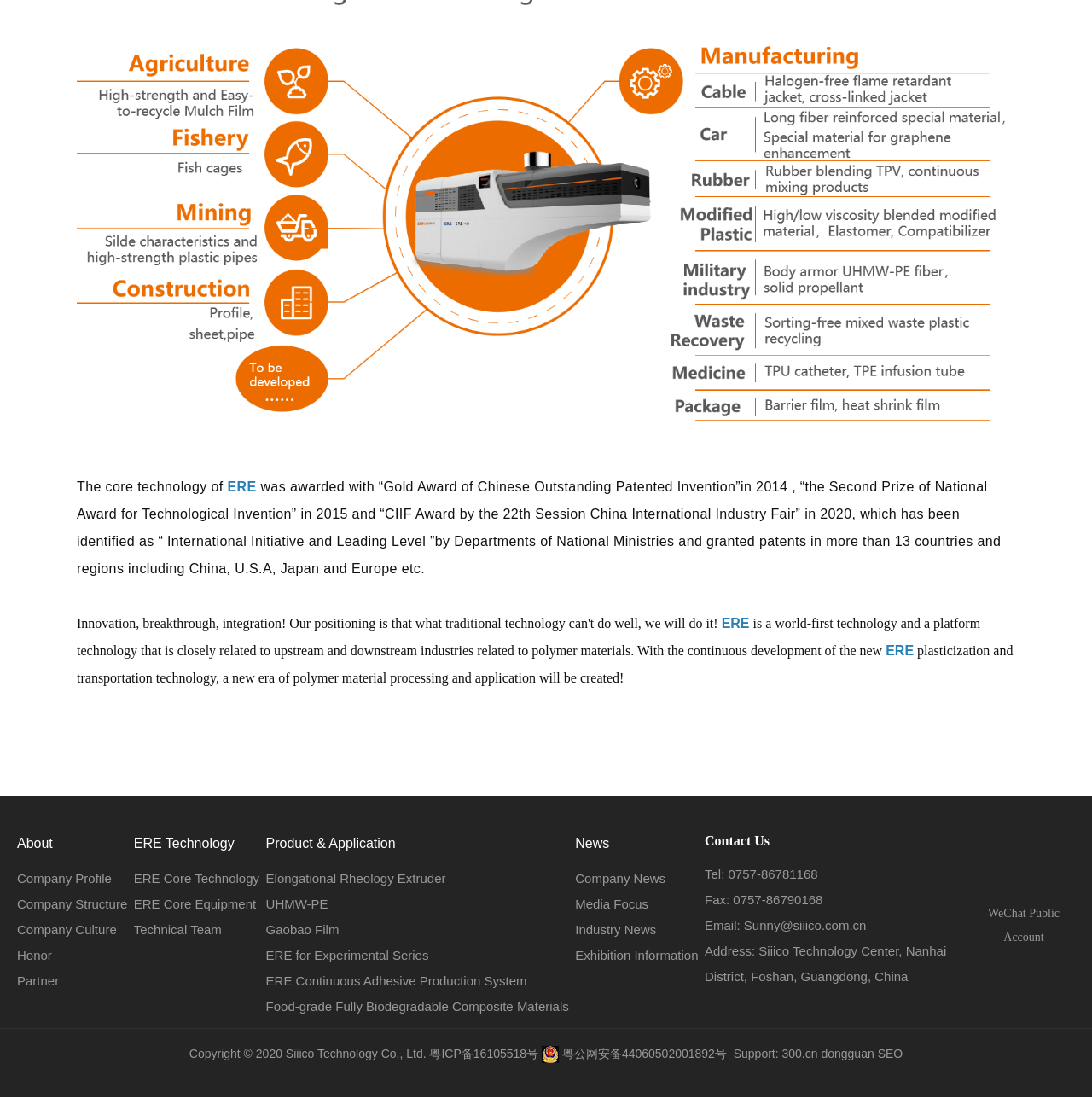Can you specify the bounding box coordinates for the region that should be clicked to fulfill this instruction: "Contact Us".

[0.645, 0.76, 0.705, 0.773]